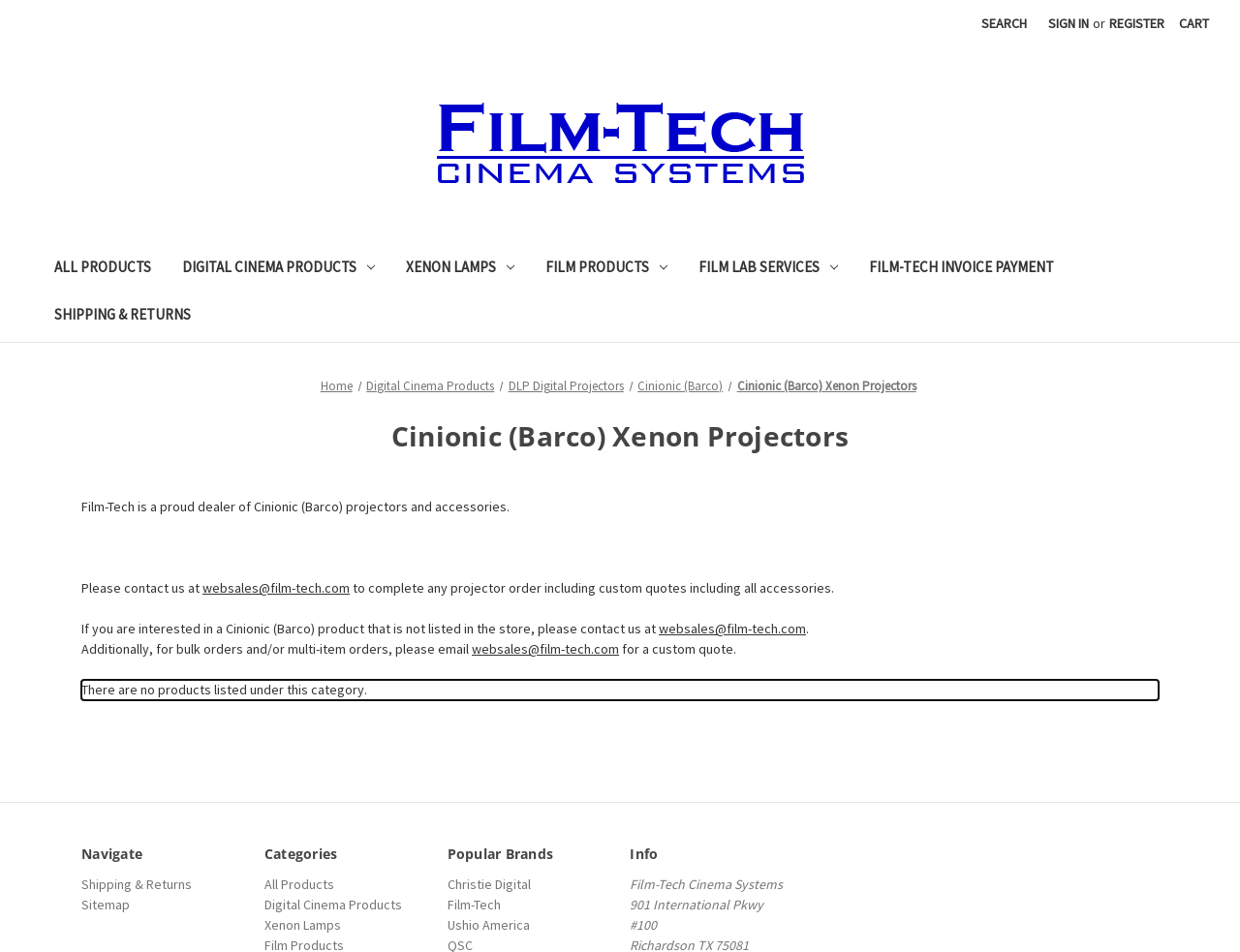Generate a comprehensive description of the contents of the webpage.

The webpage is about Digital Cinema Products, specifically Cinionic (Barco) Xenon Projectors, and is provided by Film-Tech Cinema Systems. At the top right corner, there is a search button and a sign-in/register section. Below that, there is a navigation menu with links to "All Products", "Digital Cinema Products", "Xenon Lamps", and more.

The main content area is divided into two sections. On the left, there is a breadcrumb navigation menu showing the current page's location in the website's hierarchy. Below that, there is a heading that reads "Cinionic (Barco) Xenon Projectors" and a paragraph of text describing Film-Tech as a proud dealer of Cinionic (Barco) projectors and accessories. The text also provides contact information for custom quotes and bulk orders.

On the right side of the main content area, there is an alert message stating that there are no products listed under this category. Below that, there is a section with links to "Shipping & Returns", "Sitemap", and other categories and popular brands.

At the bottom of the page, there is a footer section with headings for "Navigate", "Categories", "Popular Brands", and "Info". Under these headings, there are links to various pages on the website, as well as contact information and a company address.